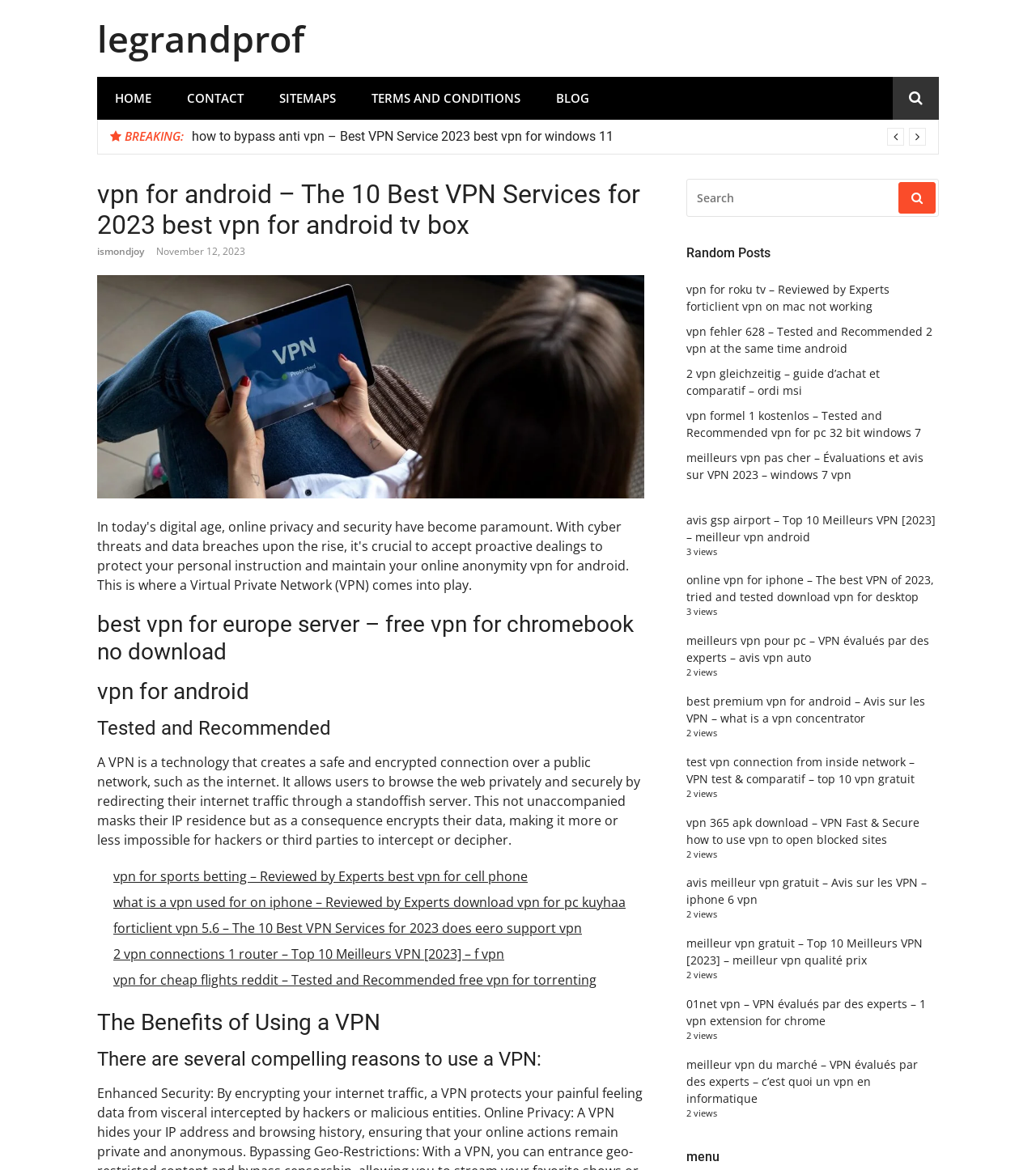Could you highlight the region that needs to be clicked to execute the instruction: "Read the 'The Benefits of Using a VPN' section"?

[0.094, 0.862, 0.622, 0.886]